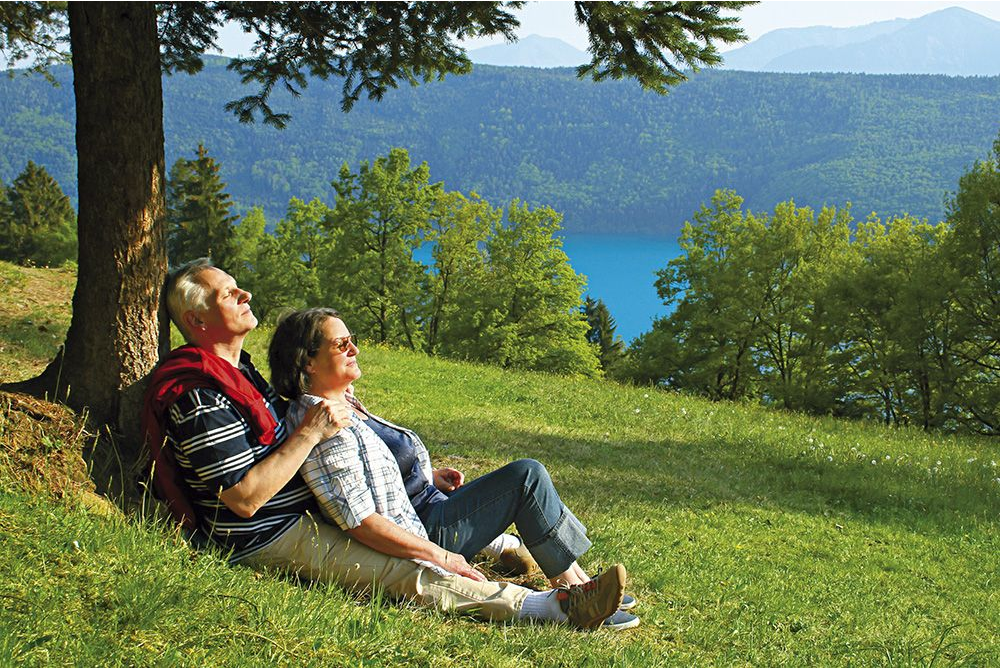Depict the image with a detailed narrative.

In this serene image, a couple enjoys a tranquil moment outdoors, seated comfortably on lush green grass. Surrounded by tall trees and overlooking a breathtaking landscape, they bask in the sunlight with their eyes closed, seemingly savoring the warmth and the peaceful ambiance. The vibrant hues of nature, with azure waters and distant mountains, provide a picturesque backdrop, emphasizing the beauty of their surroundings. This scene evokes a sense of relaxation and contentment, reminiscent of ideal weekends spent in nature, promoting an appreciation for life's simple pleasures and moments of togetherness.